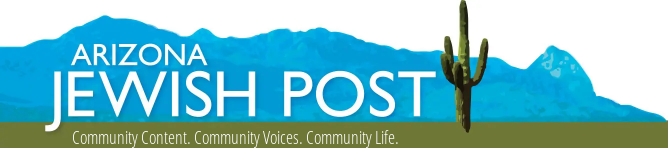What is the regional touch in the design?
Please give a detailed and elaborate answer to the question based on the image.

The design incorporates a cactus silhouette, which is a distinctive feature of Arizona's unique landscape, adding a regional touch to the overall aesthetic.